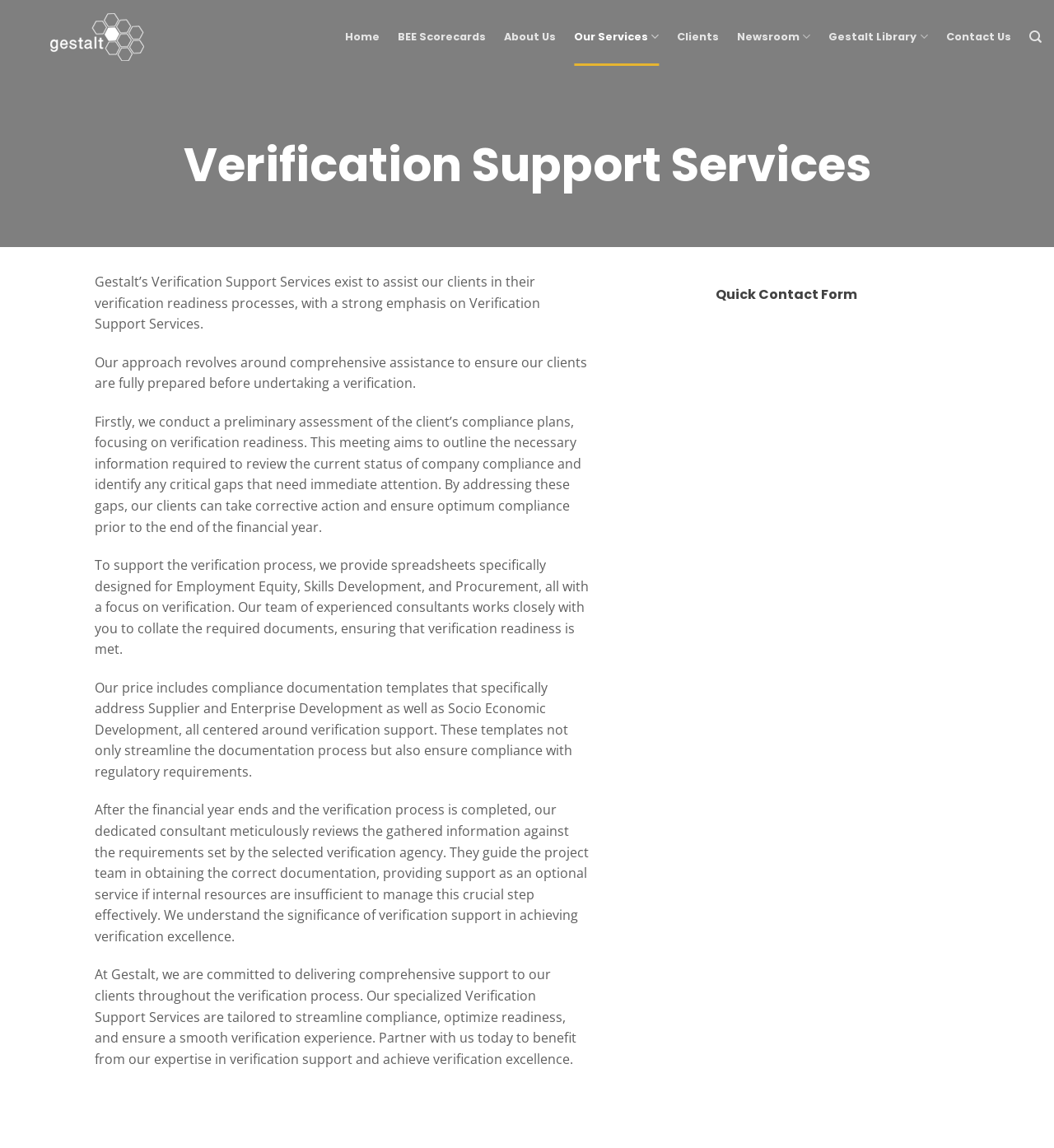What is the focus of Gestalt's approach to verification support?
Please provide a detailed and thorough answer to the question.

According to the webpage content, Gestalt's approach to verification support revolves around providing comprehensive assistance to ensure clients are fully prepared before undertaking a verification, with a strong emphasis on verification support services.